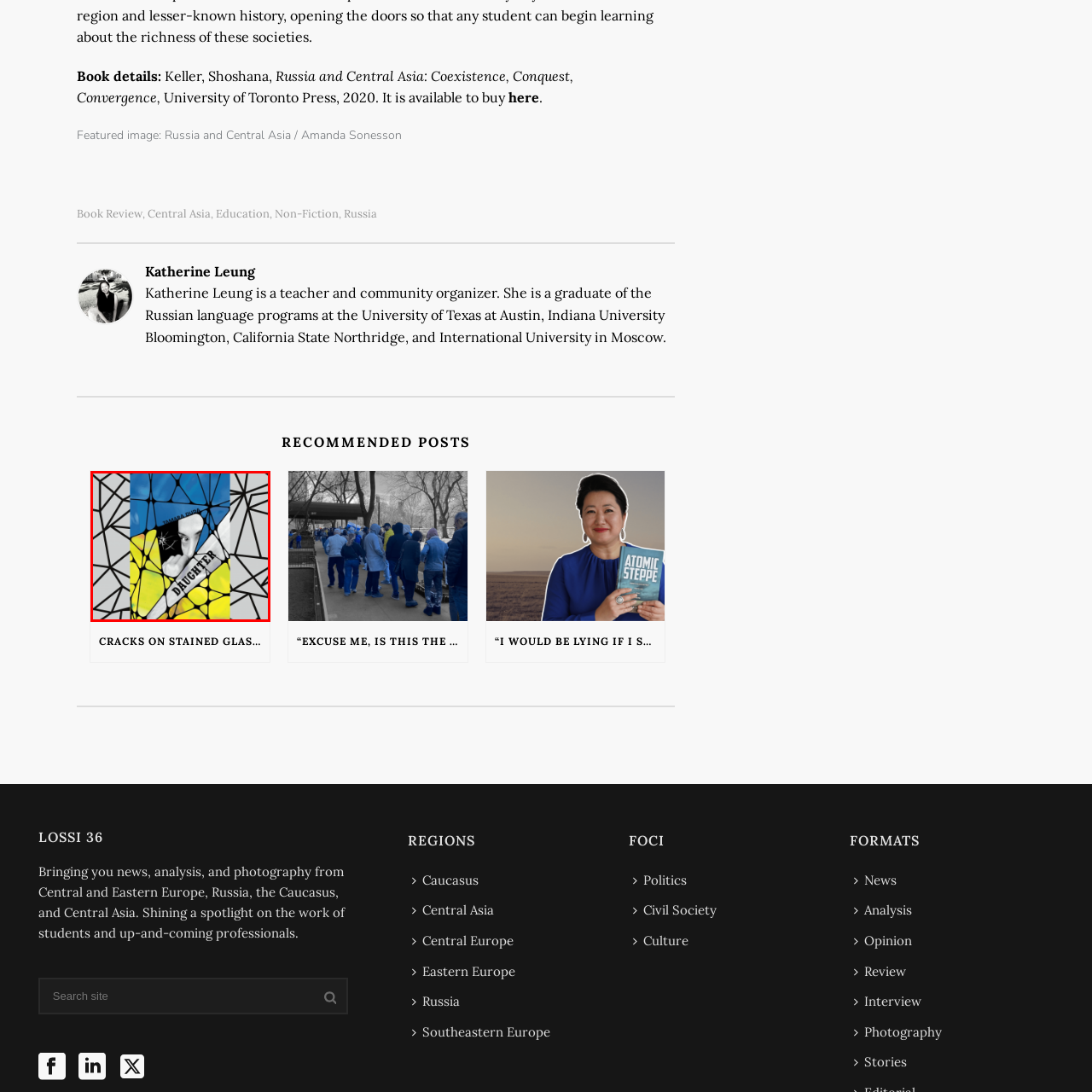Observe the image area highlighted by the pink border and answer the ensuing question in detail, using the visual cues: 
What is the font style of the title 'DAUGHTER'?

The caption states that the title 'DAUGHTER' is boldly displayed in a contrasting font, suggesting themes of identity and familial bonds.